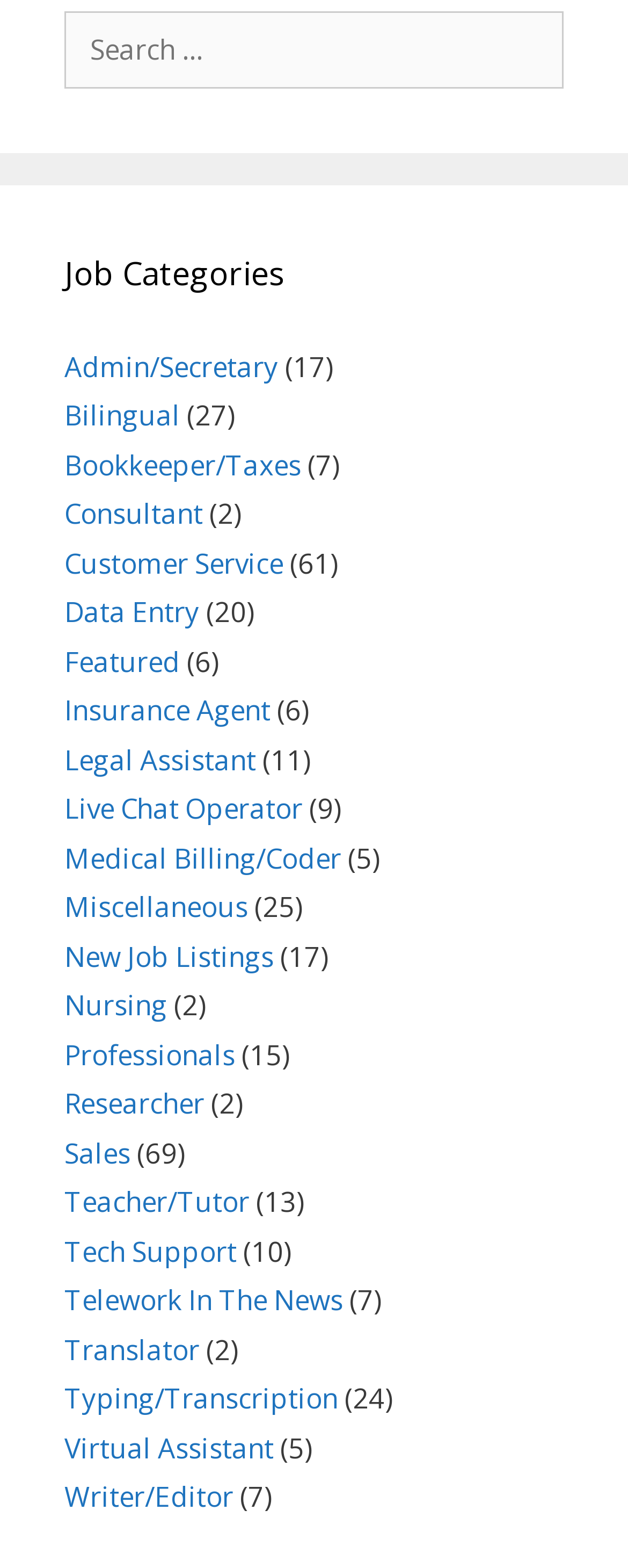Use one word or a short phrase to answer the question provided: 
Is the 'New Job Listings' category a job type or a feature?

Feature